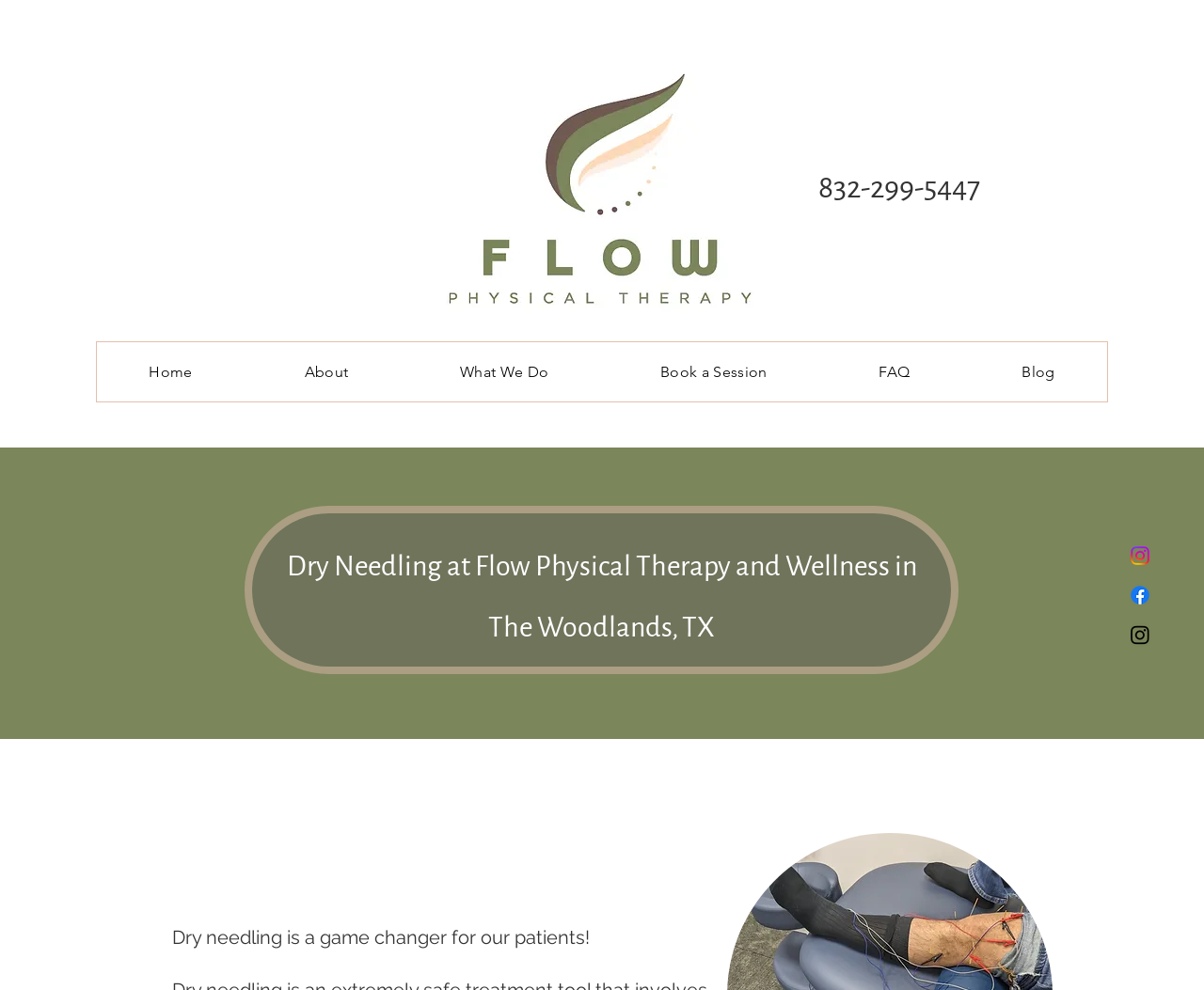What is the phone number on the webpage?
Refer to the screenshot and respond with a concise word or phrase.

832-299-5447